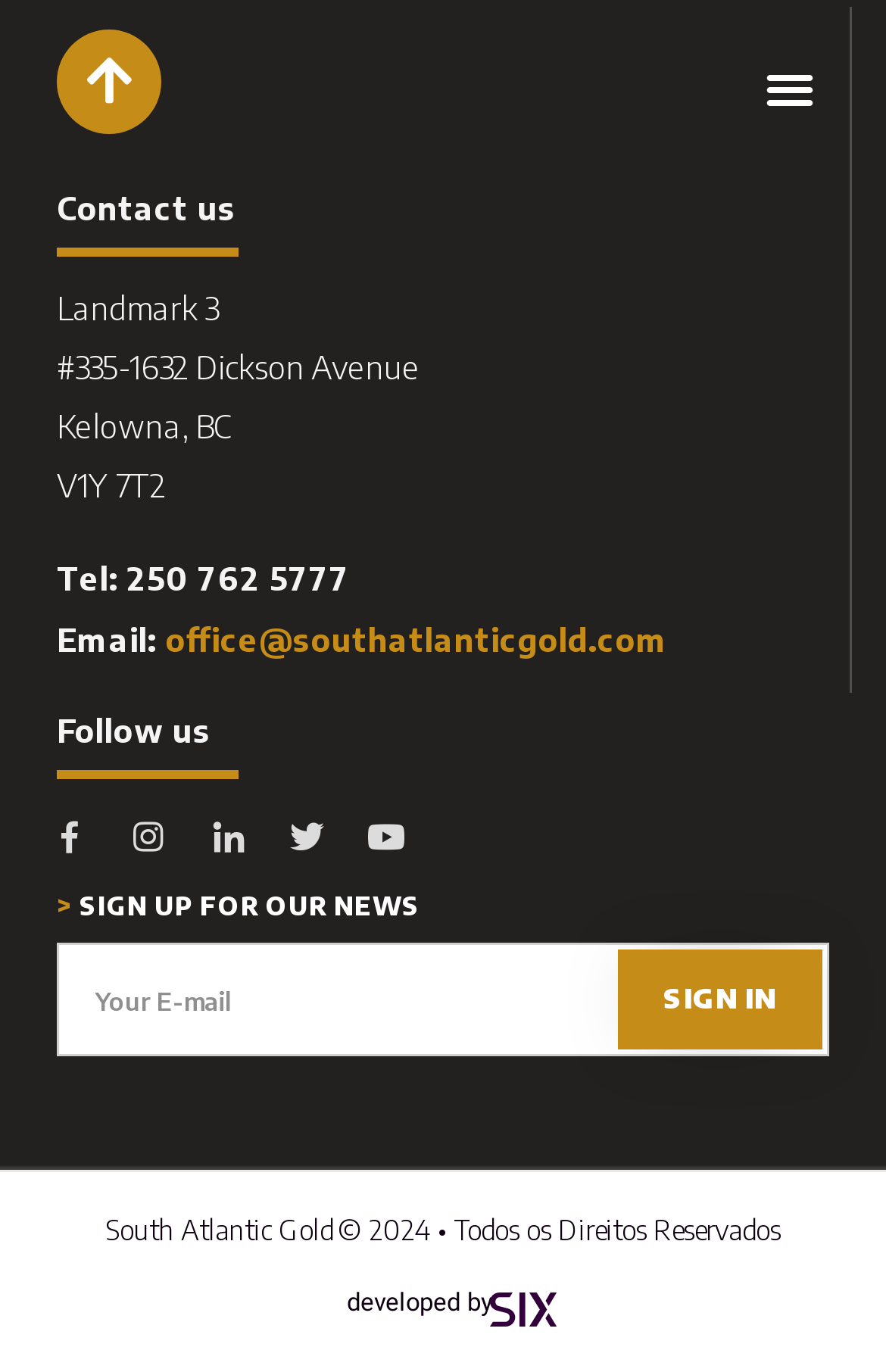Please give a one-word or short phrase response to the following question: 
What is the company's phone number?

250 762 5777